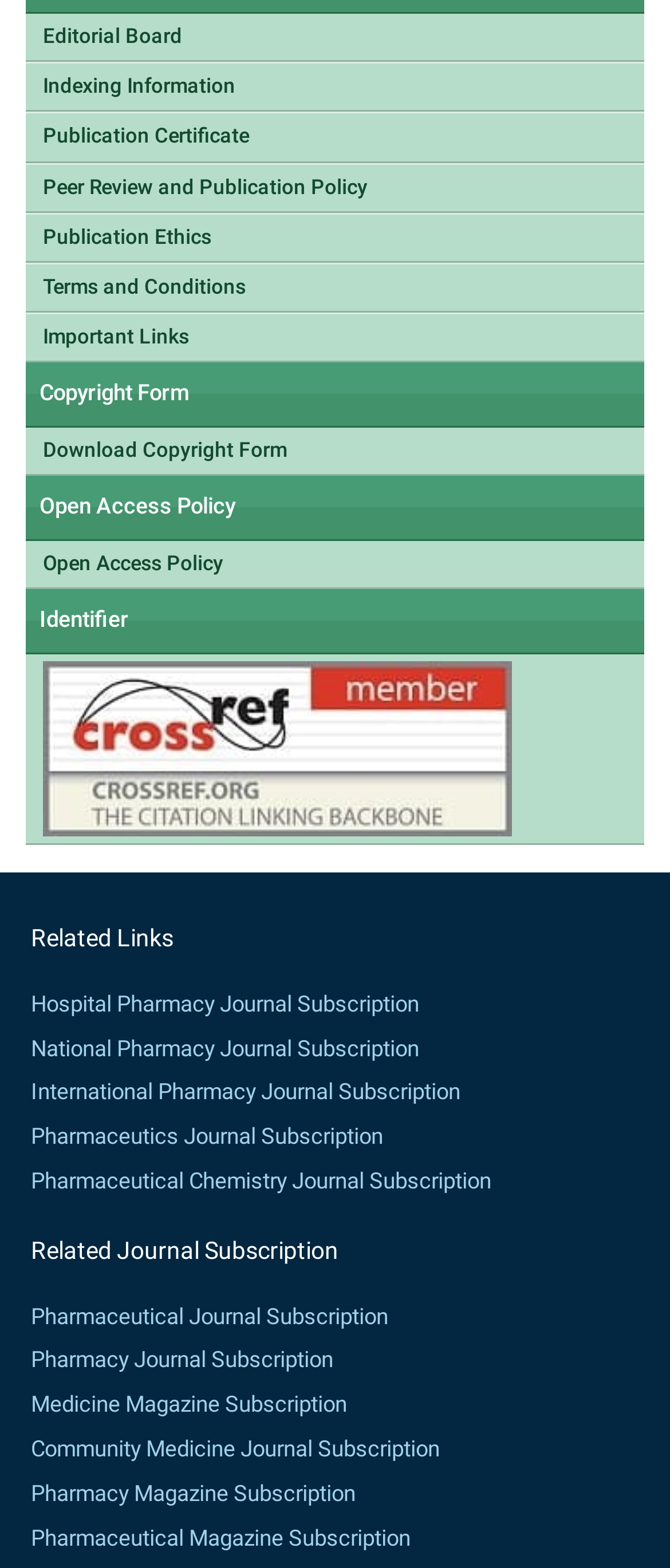Locate the bounding box coordinates of the region to be clicked to comply with the following instruction: "Subscribe to Hospital Pharmacy Journal". The coordinates must be four float numbers between 0 and 1, in the form [left, top, right, bottom].

[0.046, 0.632, 0.626, 0.648]